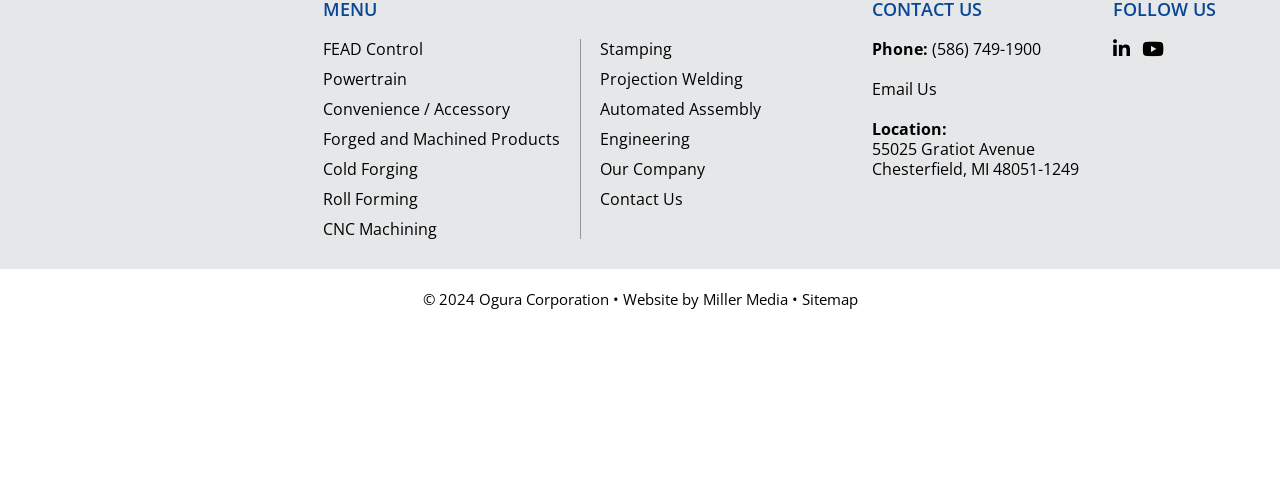Refer to the image and provide an in-depth answer to the question: 
What is the phone number on the webpage?

The phone number is located on the right side of the webpage, which is a static text element with the text '(586) 749-1900'.